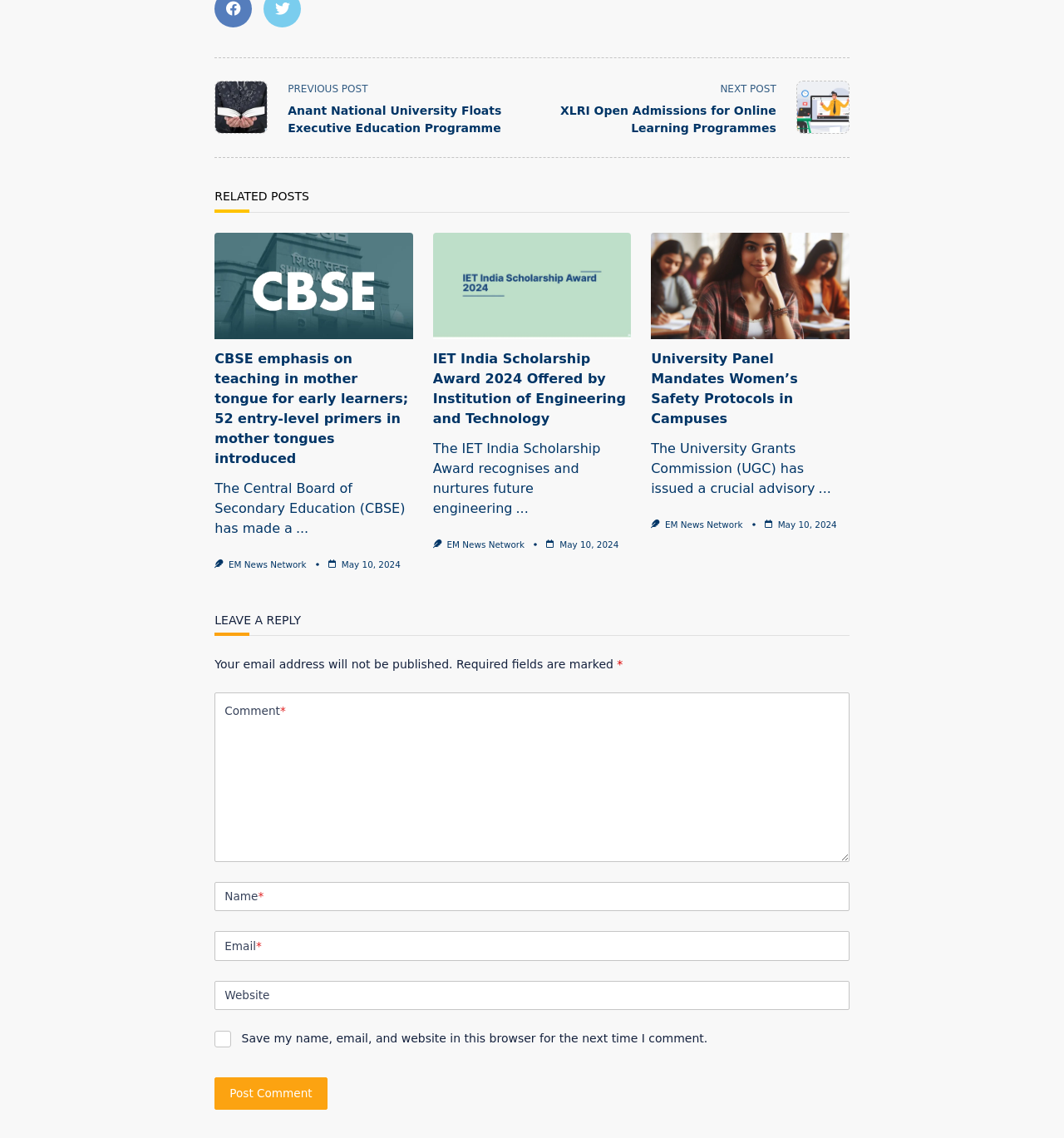Determine the bounding box coordinates of the clickable area required to perform the following instruction: "View the 'IET India Scholarship Award 2024' article". The coordinates should be represented as four float numbers between 0 and 1: [left, top, right, bottom].

[0.407, 0.306, 0.593, 0.377]